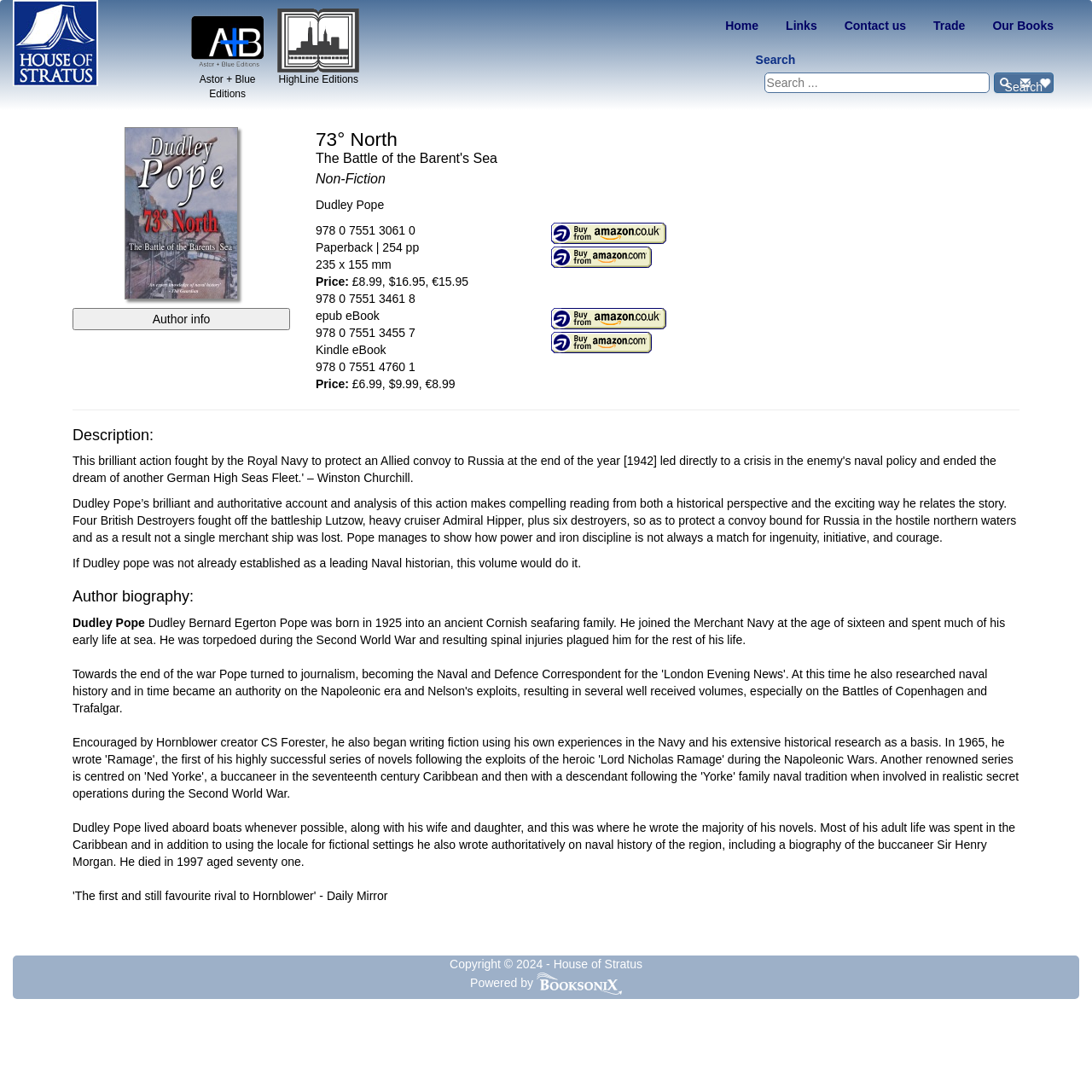What is the price of the paperback book?
Please provide a single word or phrase answer based on the image.

£8.99